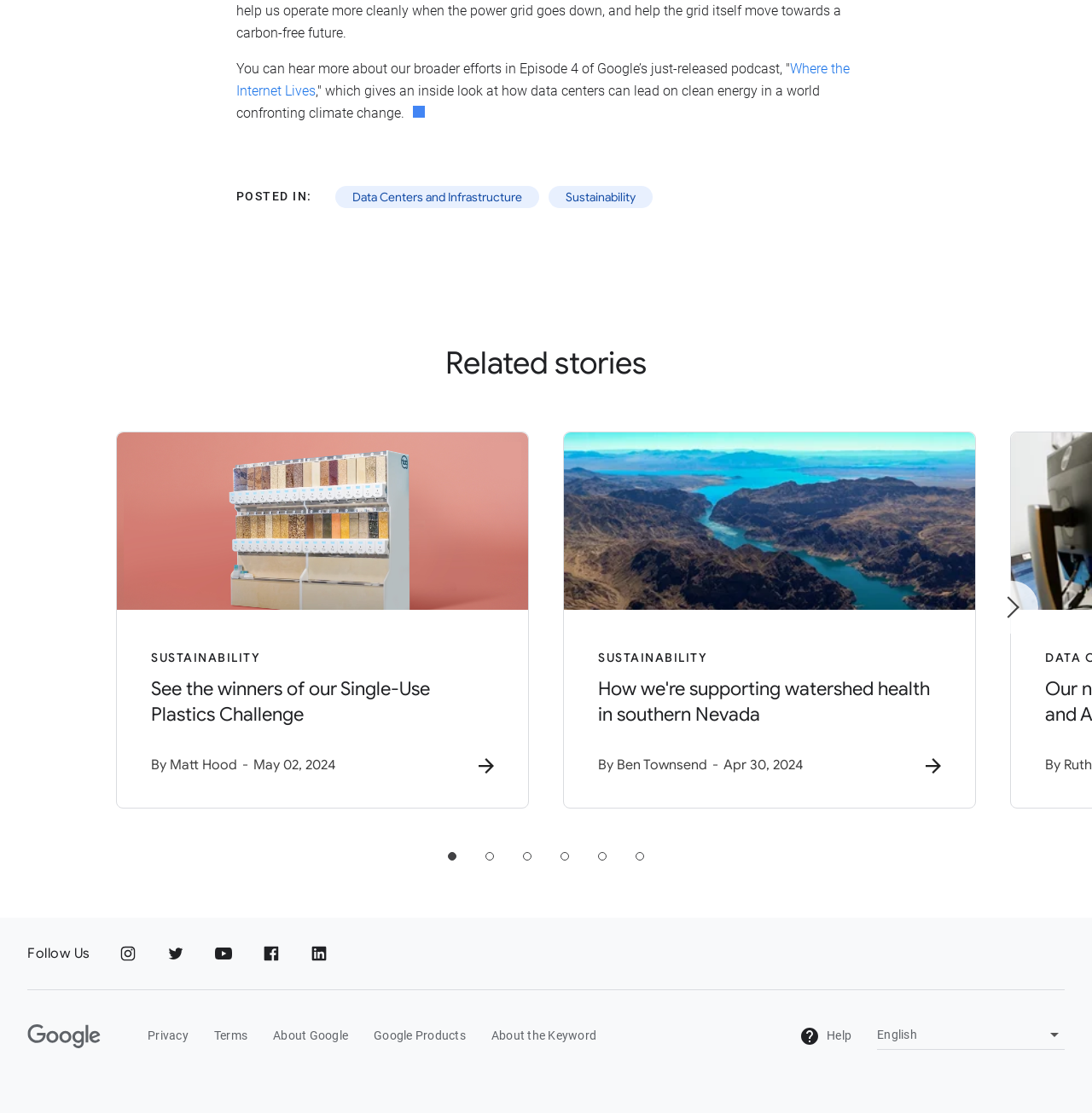Pinpoint the bounding box coordinates of the element that must be clicked to accomplish the following instruction: "Read the article about Fed Chair Powell". The coordinates should be in the format of four float numbers between 0 and 1, i.e., [left, top, right, bottom].

None